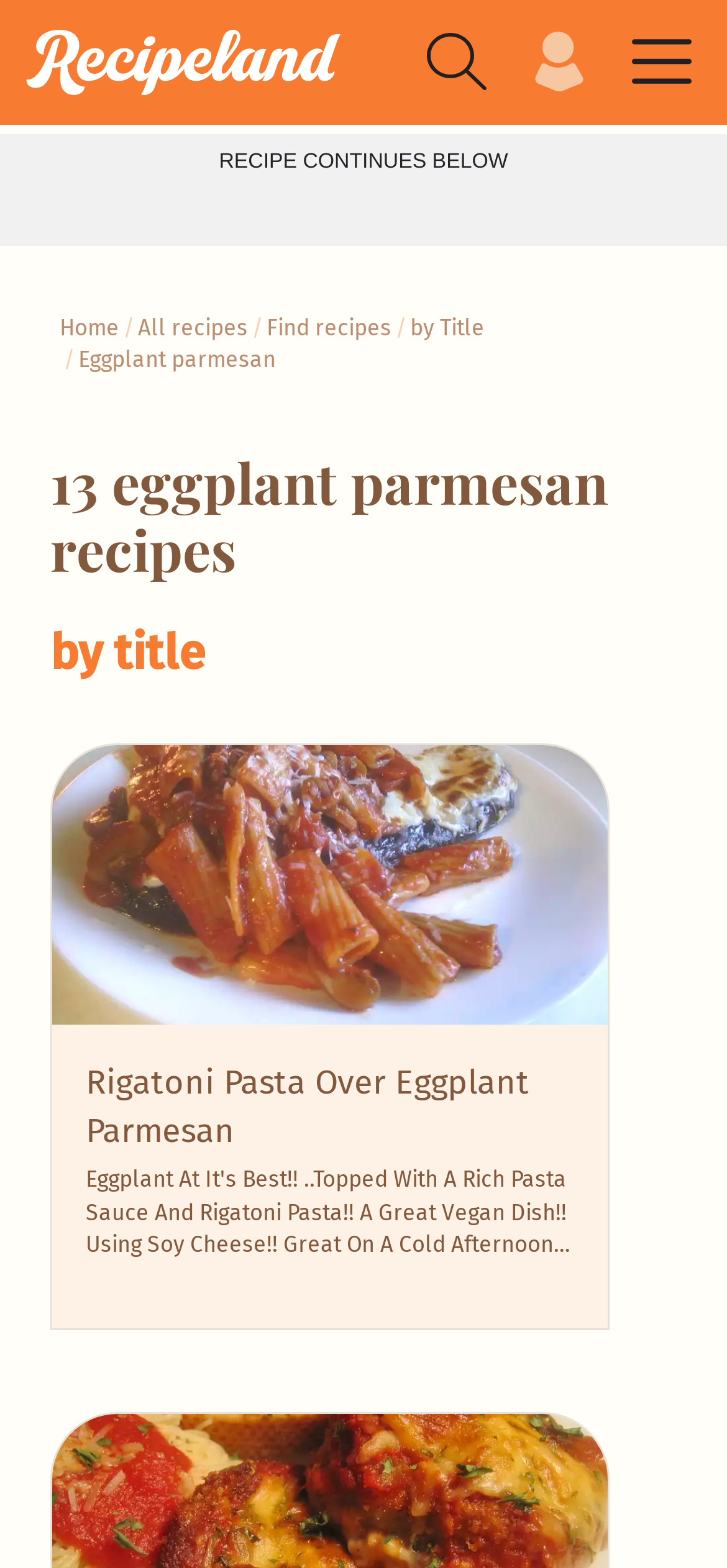What is the name of the first recipe listed?
From the image, respond using a single word or phrase.

Rigatoni Pasta Over Eggplant Parmesan